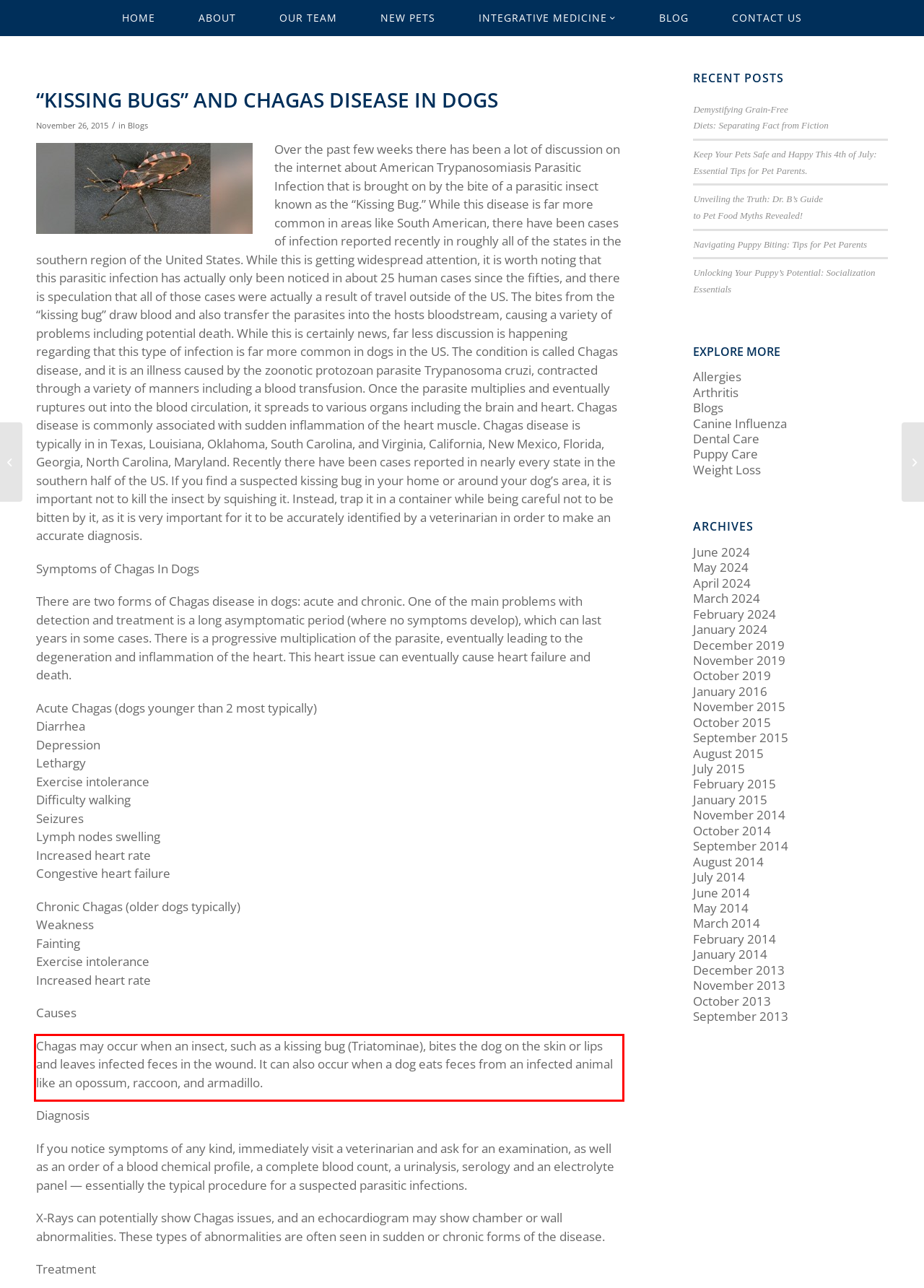You are provided with a screenshot of a webpage containing a red bounding box. Please extract the text enclosed by this red bounding box.

Chagas may occur when an insect, such as a kissing bug (Triatominae), bites the dog on the skin or lips and leaves infected feces in the wound. It can also occur when a dog eats feces from an infected animal like an opossum, raccoon, and armadillo.